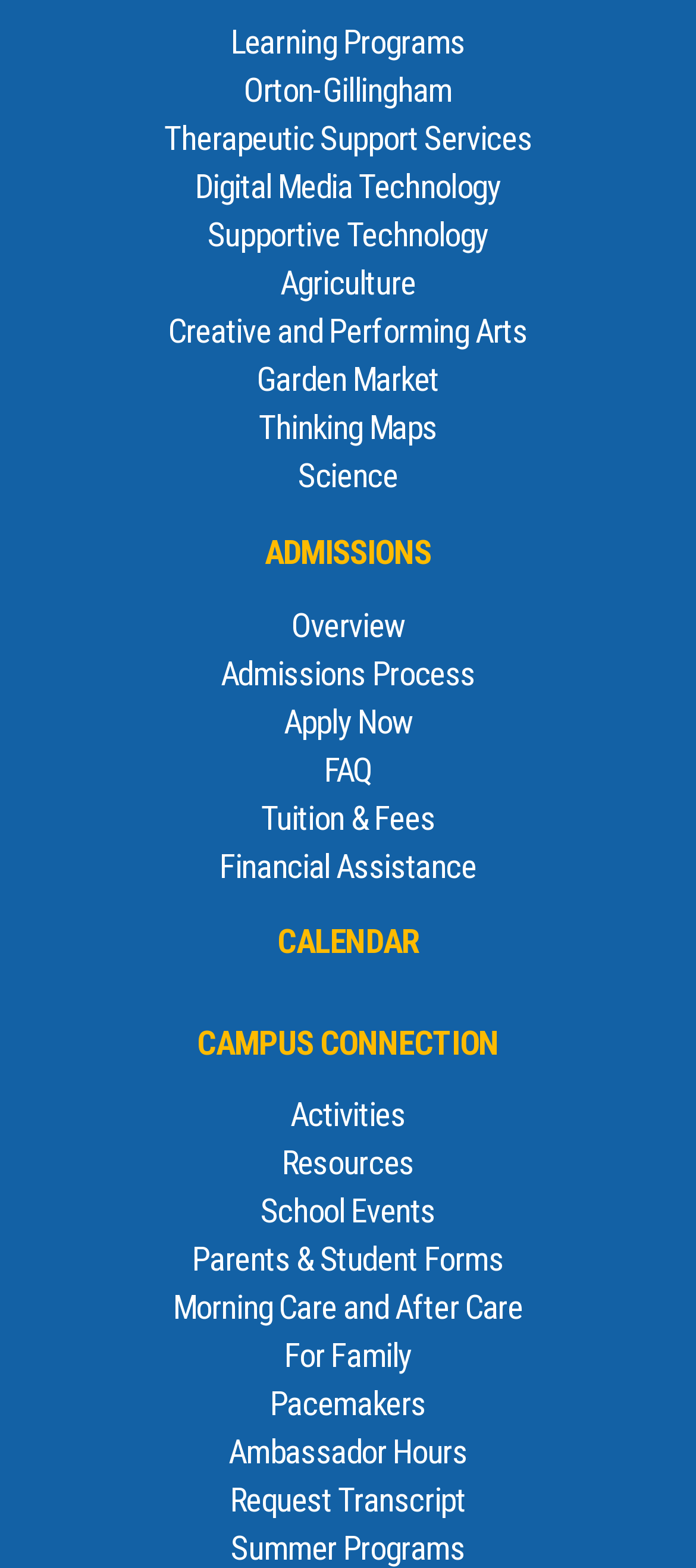Highlight the bounding box coordinates of the element you need to click to perform the following instruction: "Tap to zoom."

None